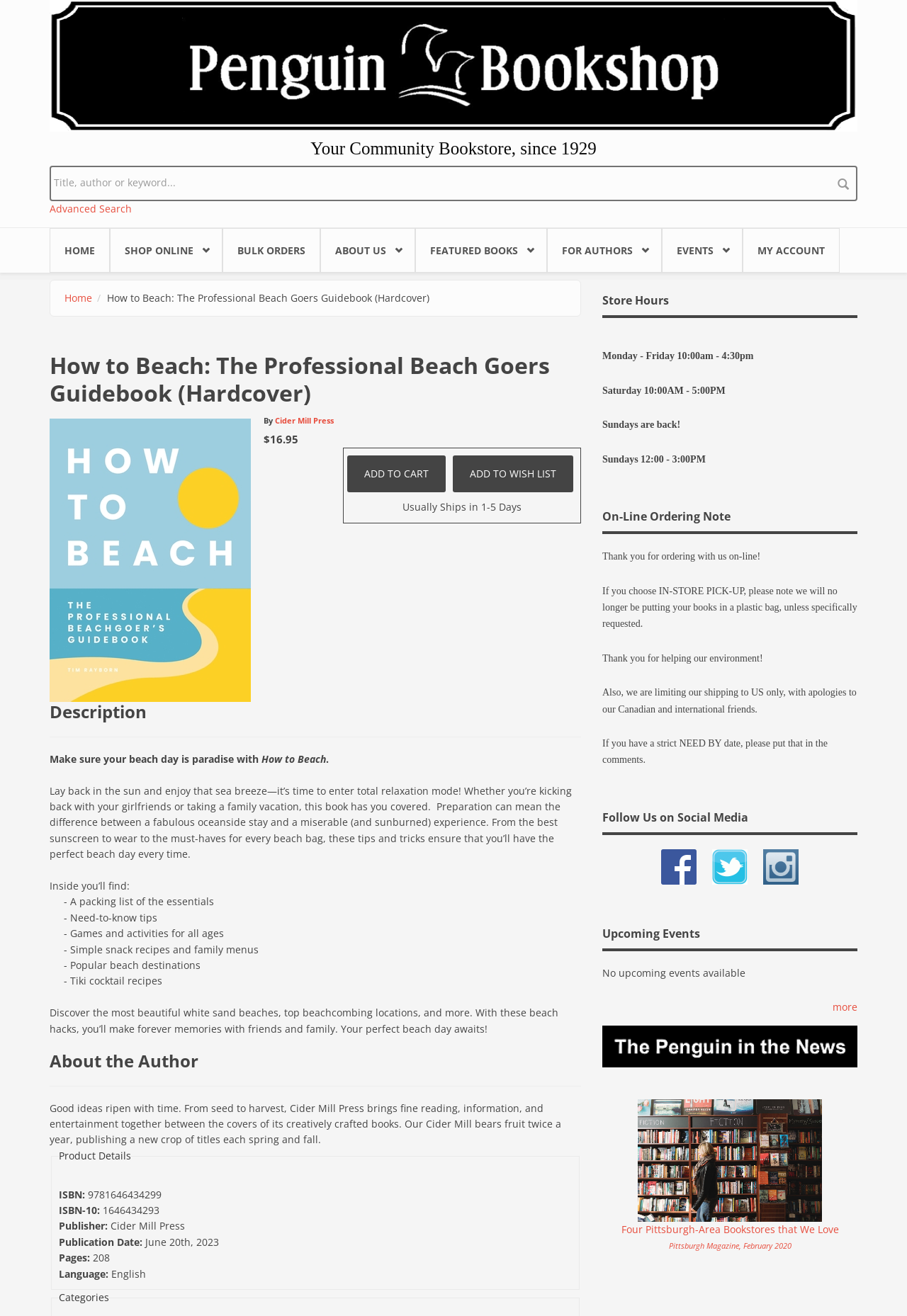What is the price of the book?
Please respond to the question with a detailed and well-explained answer.

The price of the book can be found in the static text element with the text '$16.95' which is located below the book cover image.